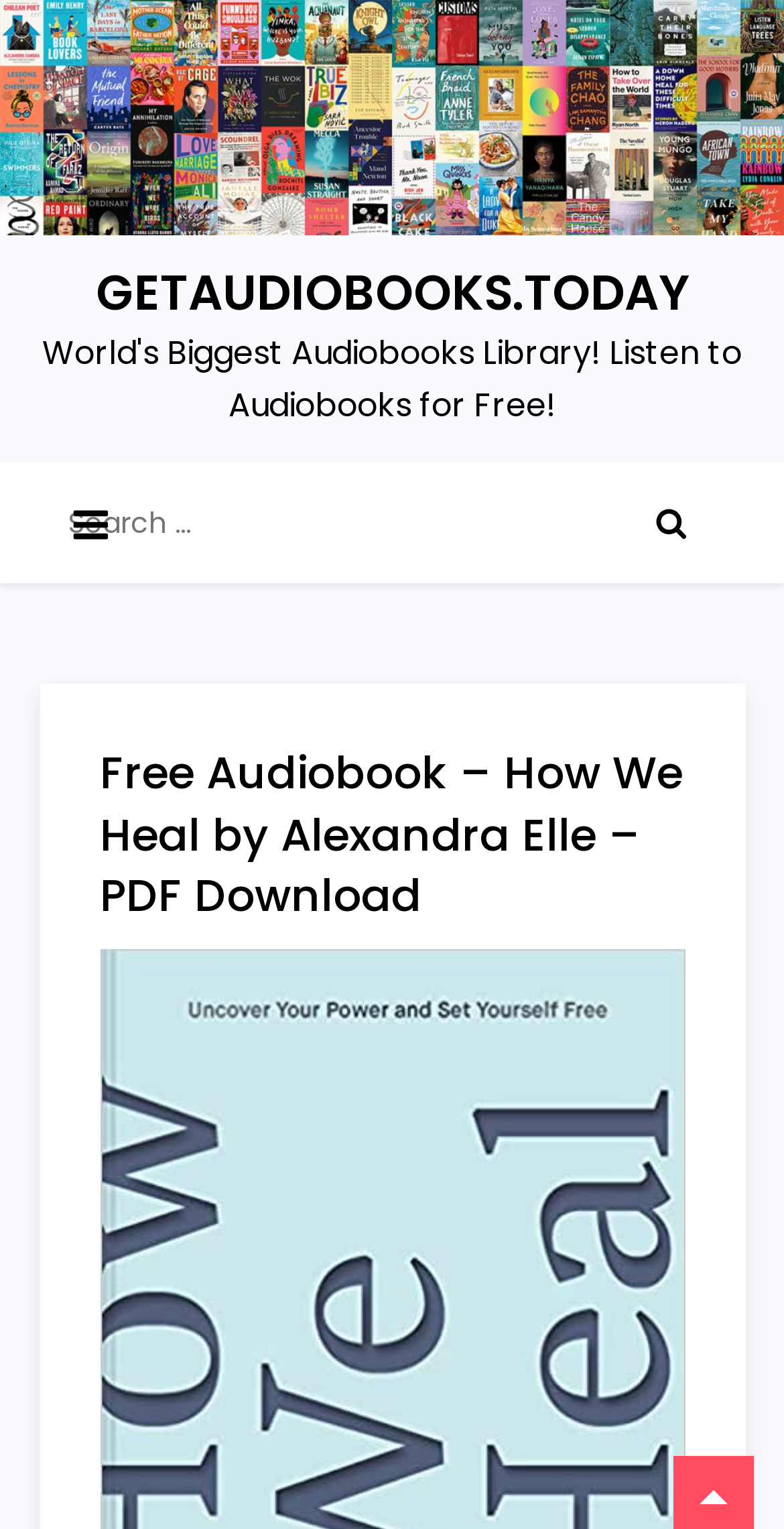Respond to the following query with just one word or a short phrase: 
What is the website's domain name?

GETAUDIOBOOKS.TODAY